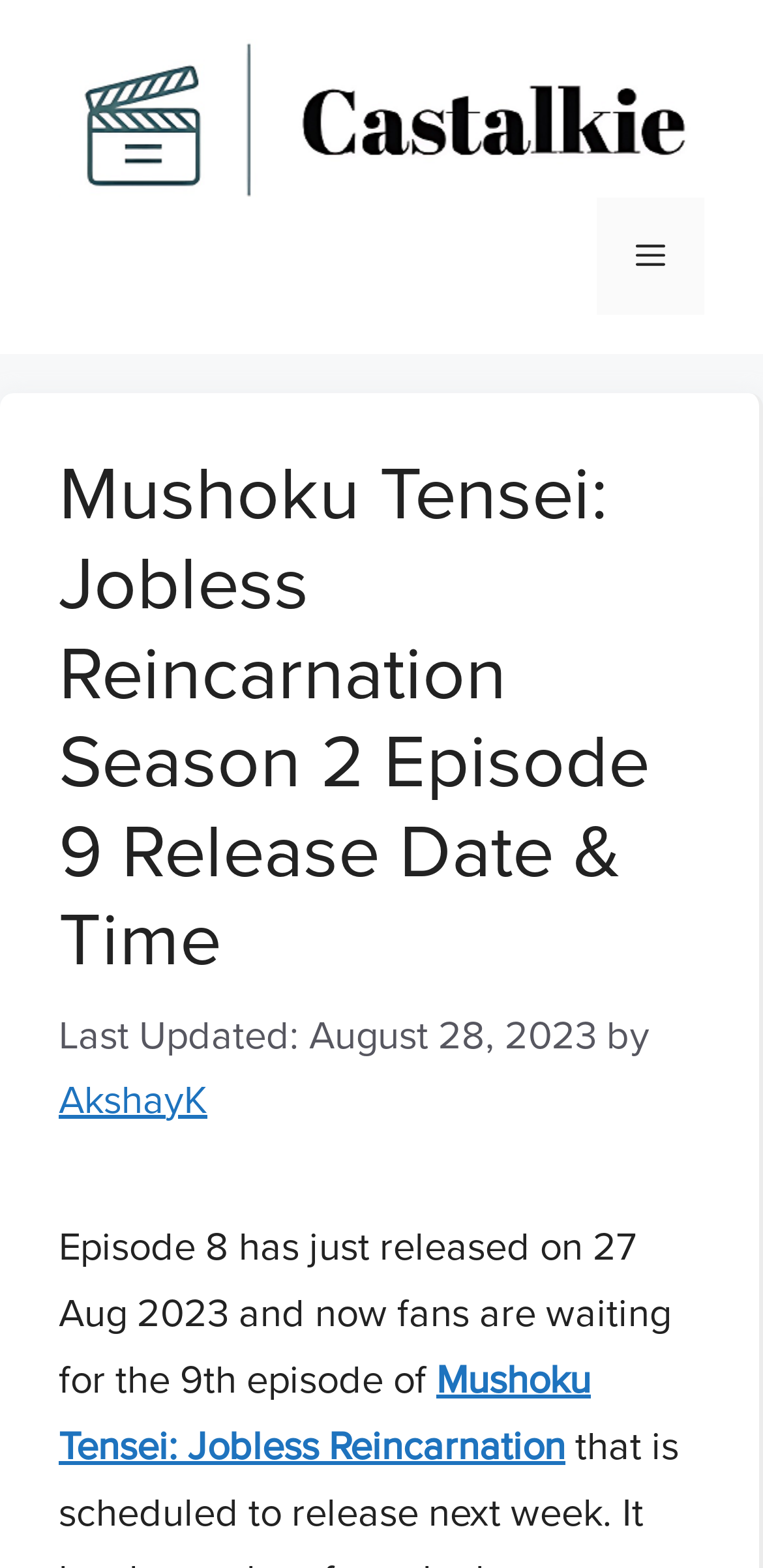What is the current episode being discussed?
Answer the question with a single word or phrase by looking at the picture.

Episode 9